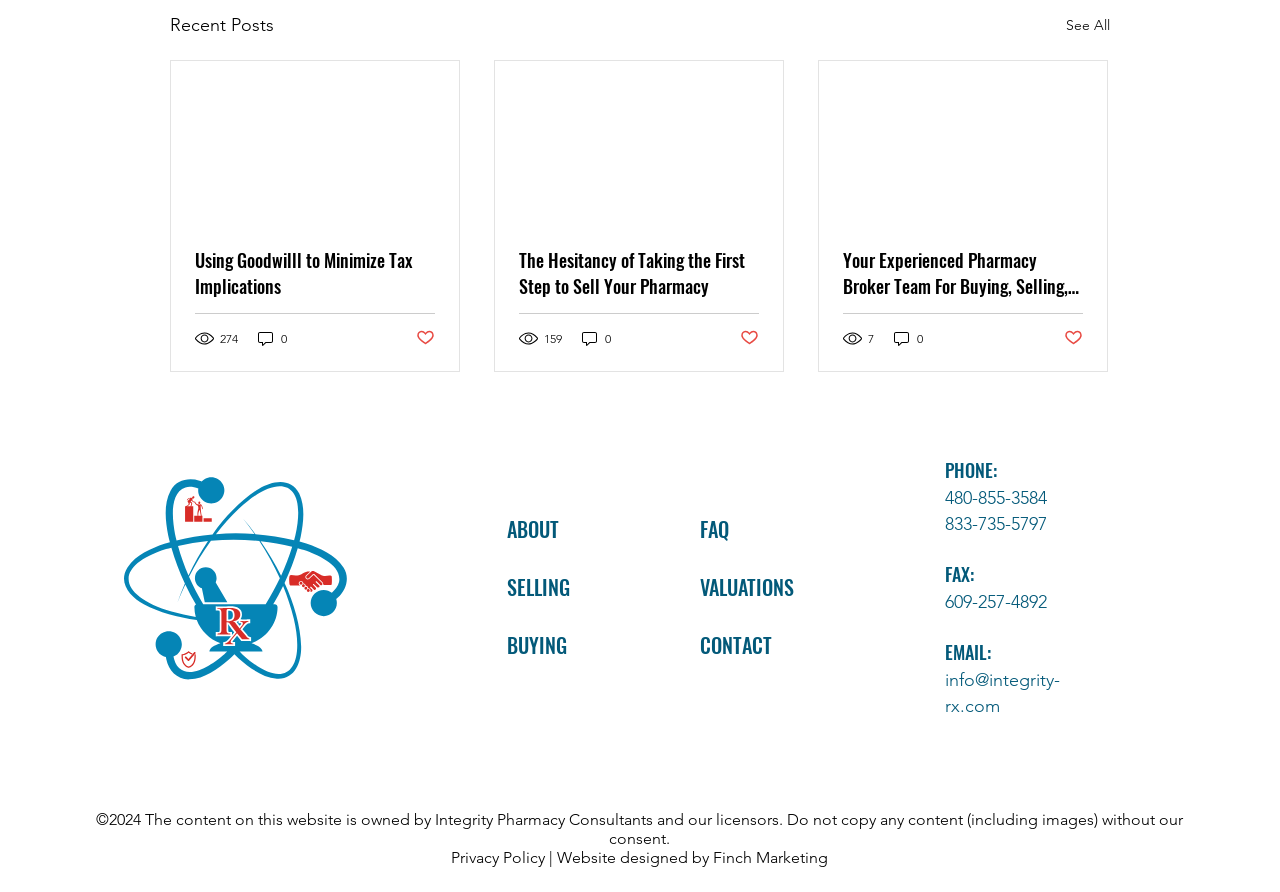Determine the coordinates of the bounding box that should be clicked to complete the instruction: "Read Sindhi Kadhi story". The coordinates should be represented by four float numbers between 0 and 1: [left, top, right, bottom].

None